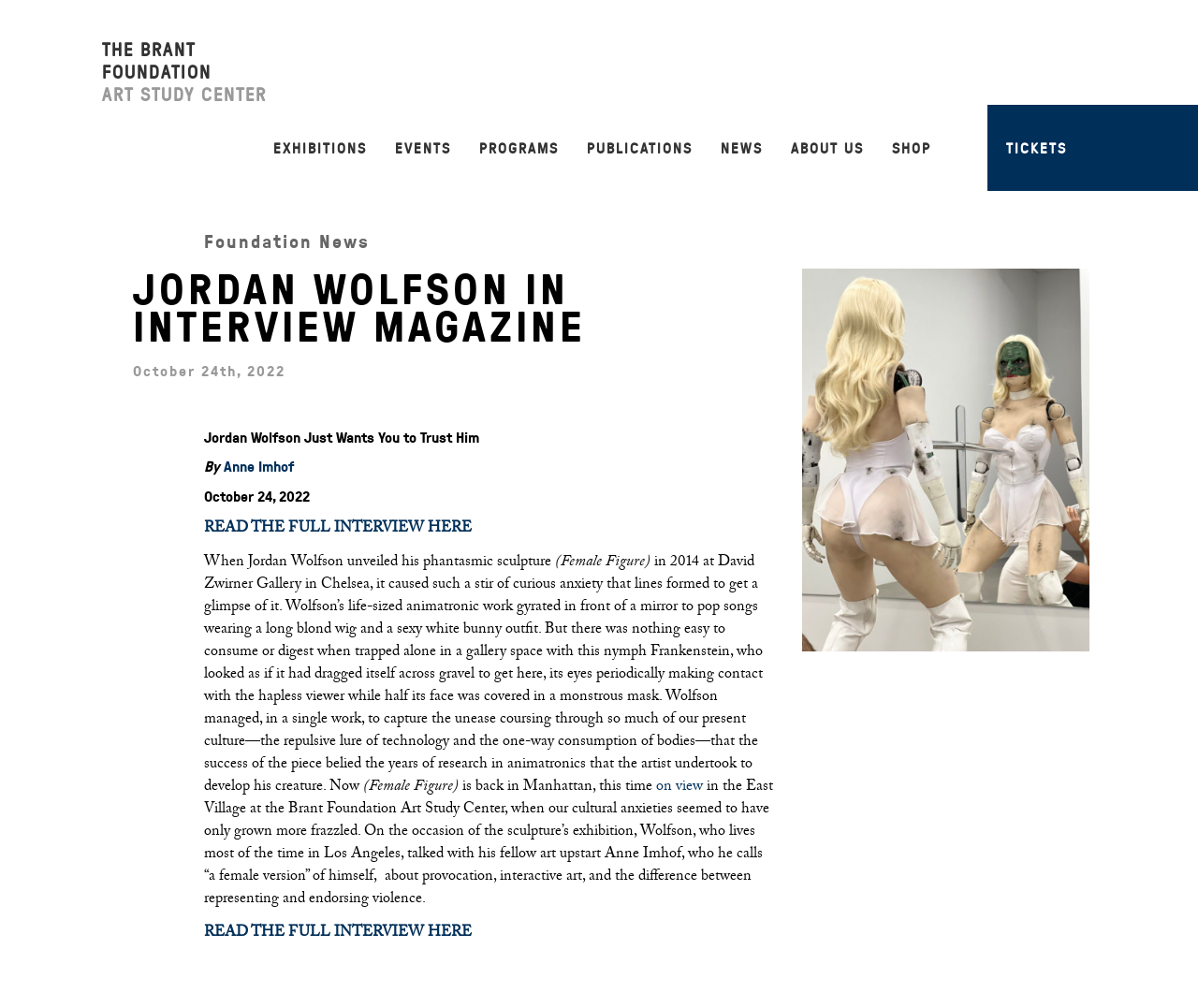Who is the interviewer of Jordan Wolfson?
Look at the screenshot and respond with a single word or phrase.

Anne Imhof